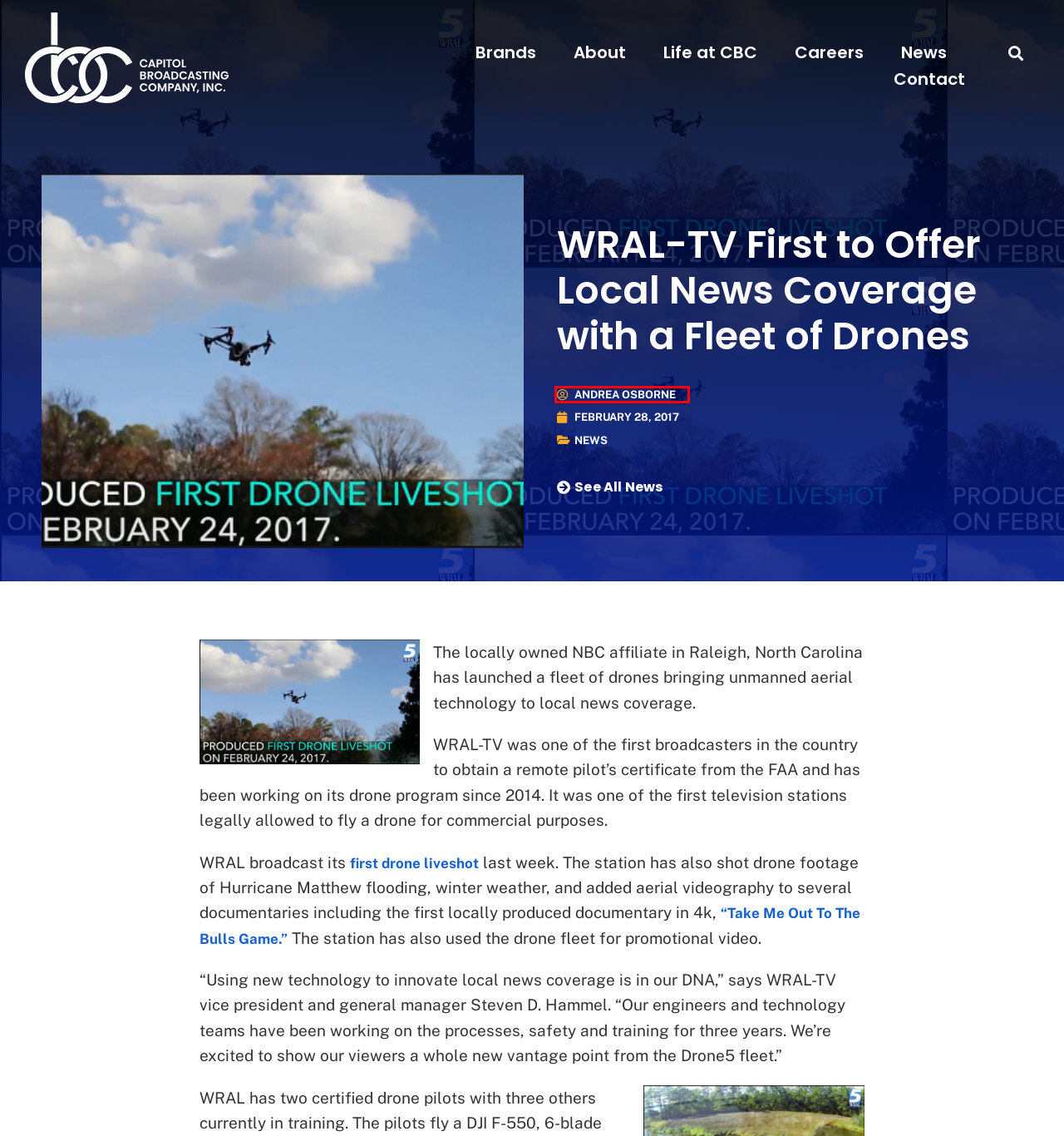Examine the screenshot of a webpage with a red bounding box around an element. Then, select the webpage description that best represents the new page after clicking the highlighted element. Here are the descriptions:
A. February 28, 2017 – Capitol Broadcasting Company
B. Contact – Capitol Broadcasting Company
C. About – Capitol Broadcasting Company
D. Brands – Capitol Broadcasting Company
E. Careers – Capitol Broadcasting Company
F. Andrea Osborne – Capitol Broadcasting Company
G. Life at CBC – Capitol Broadcasting Company
H. News – Capitol Broadcasting Company

F